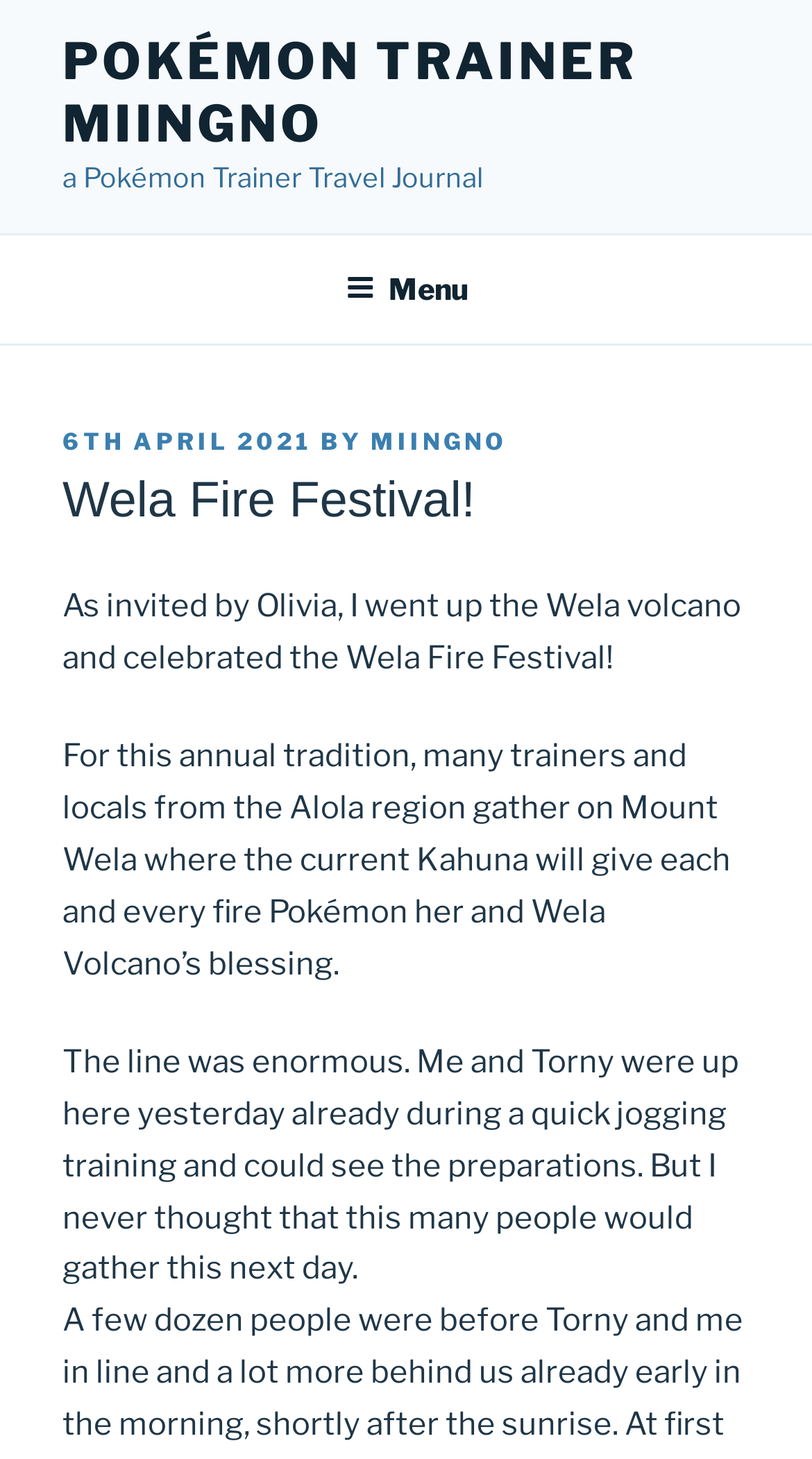Where did the author go with Olivia? Look at the image and give a one-word or short phrase answer.

Wela volcano